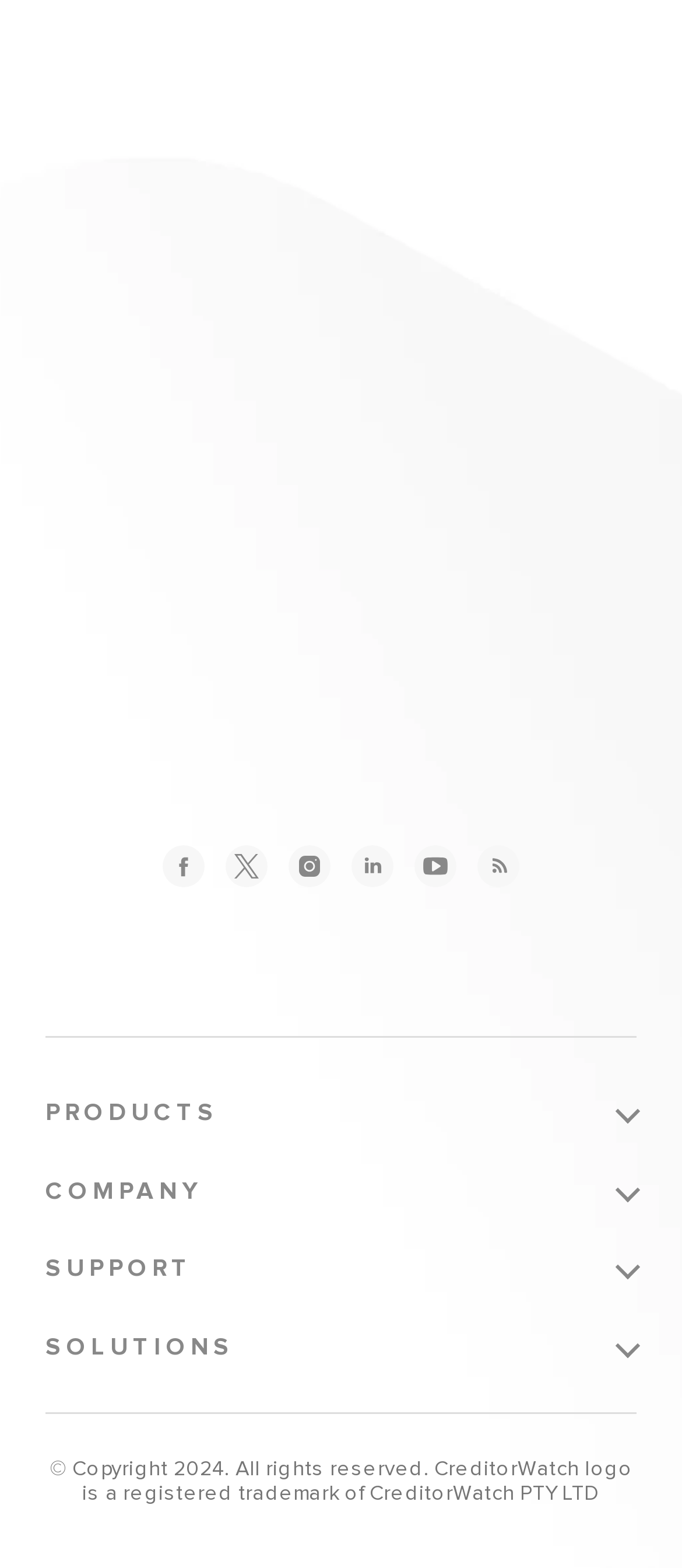Find the bounding box coordinates of the clickable area that will achieve the following instruction: "View Carroll Report".

None